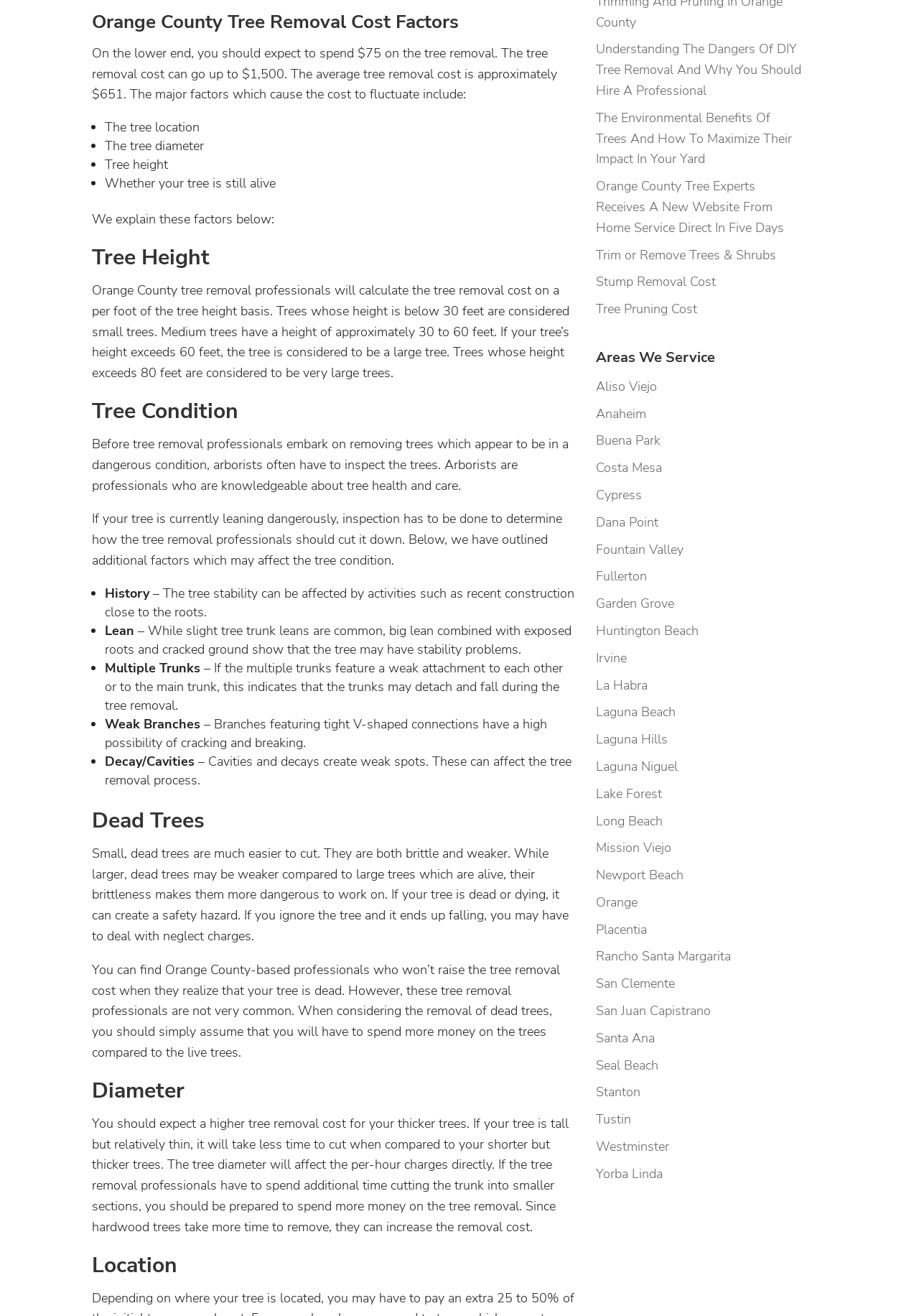Find the UI element described as: "San Juan Capistrano" and predict its bounding box coordinates. Ensure the coordinates are four float numbers between 0 and 1, [left, top, right, bottom].

[0.649, 0.762, 0.774, 0.775]